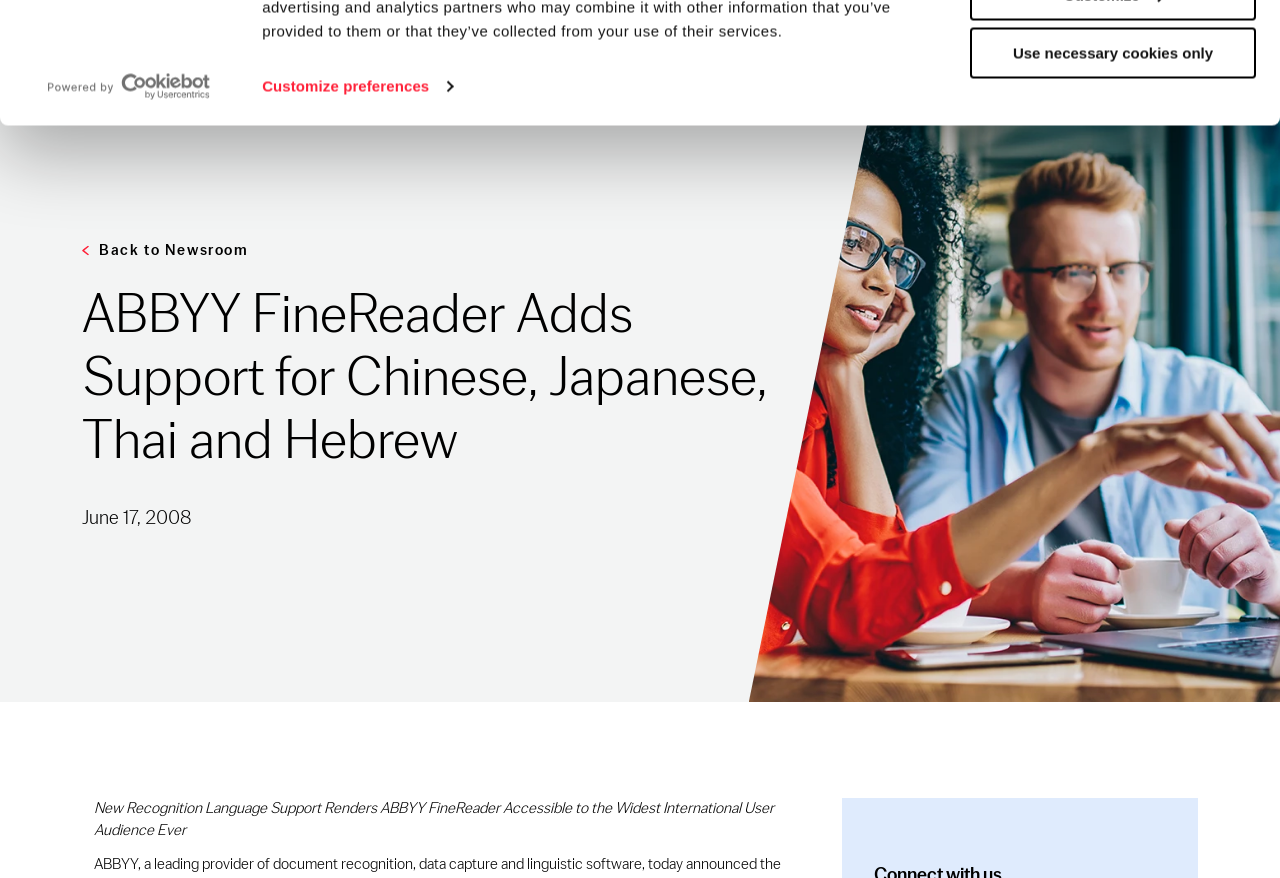Provide the bounding box coordinates of the HTML element this sentence describes: "Help Center". The bounding box coordinates consist of four float numbers between 0 and 1, i.e., [left, top, right, bottom].

[0.548, 0.004, 0.612, 0.032]